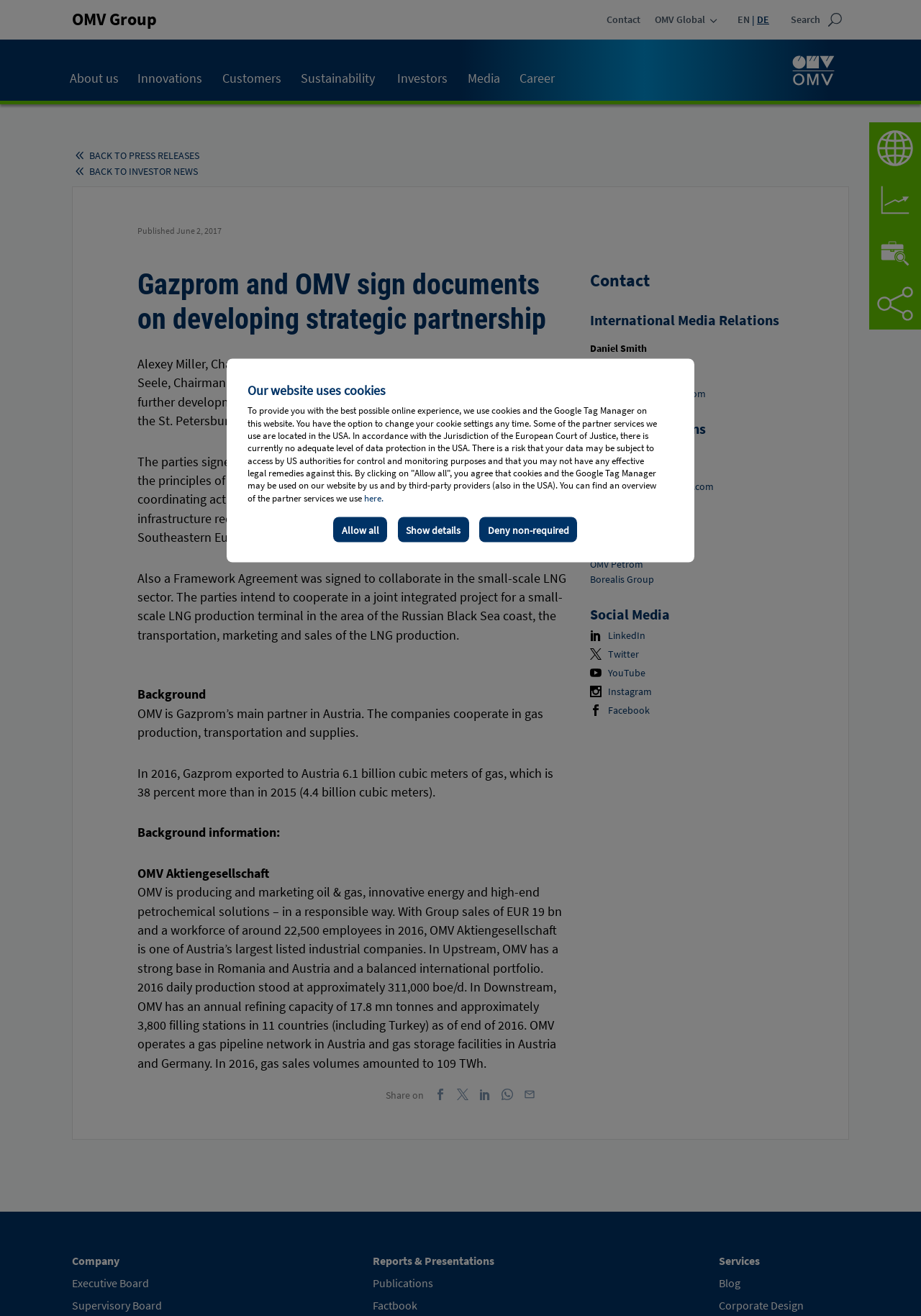Reply to the question with a single word or phrase:
How much gas did Gazprom export to Austria in 2016?

6.1 billion cubic meters